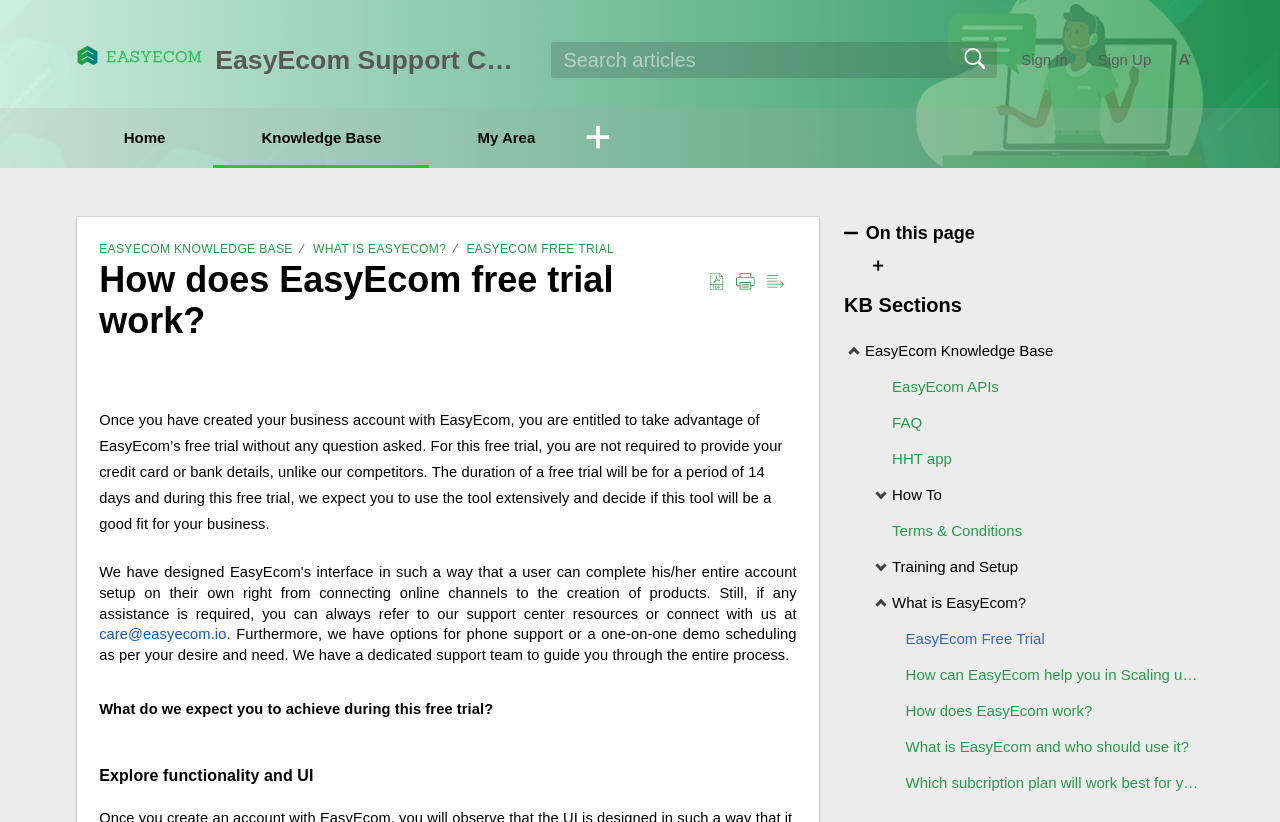How long does the EasyEcom free trial last?
Please provide a single word or phrase as your answer based on the screenshot.

14 days